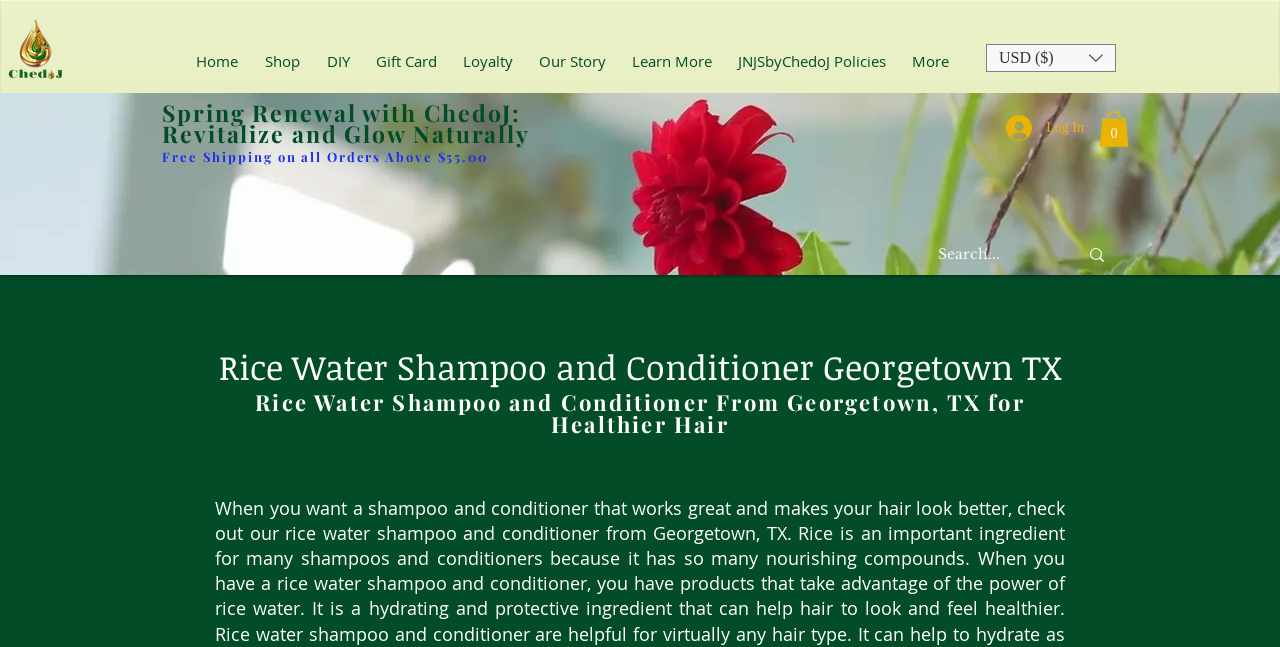Identify the title of the webpage and provide its text content.

Rice Water Shampoo and Conditioner Georgetown TX